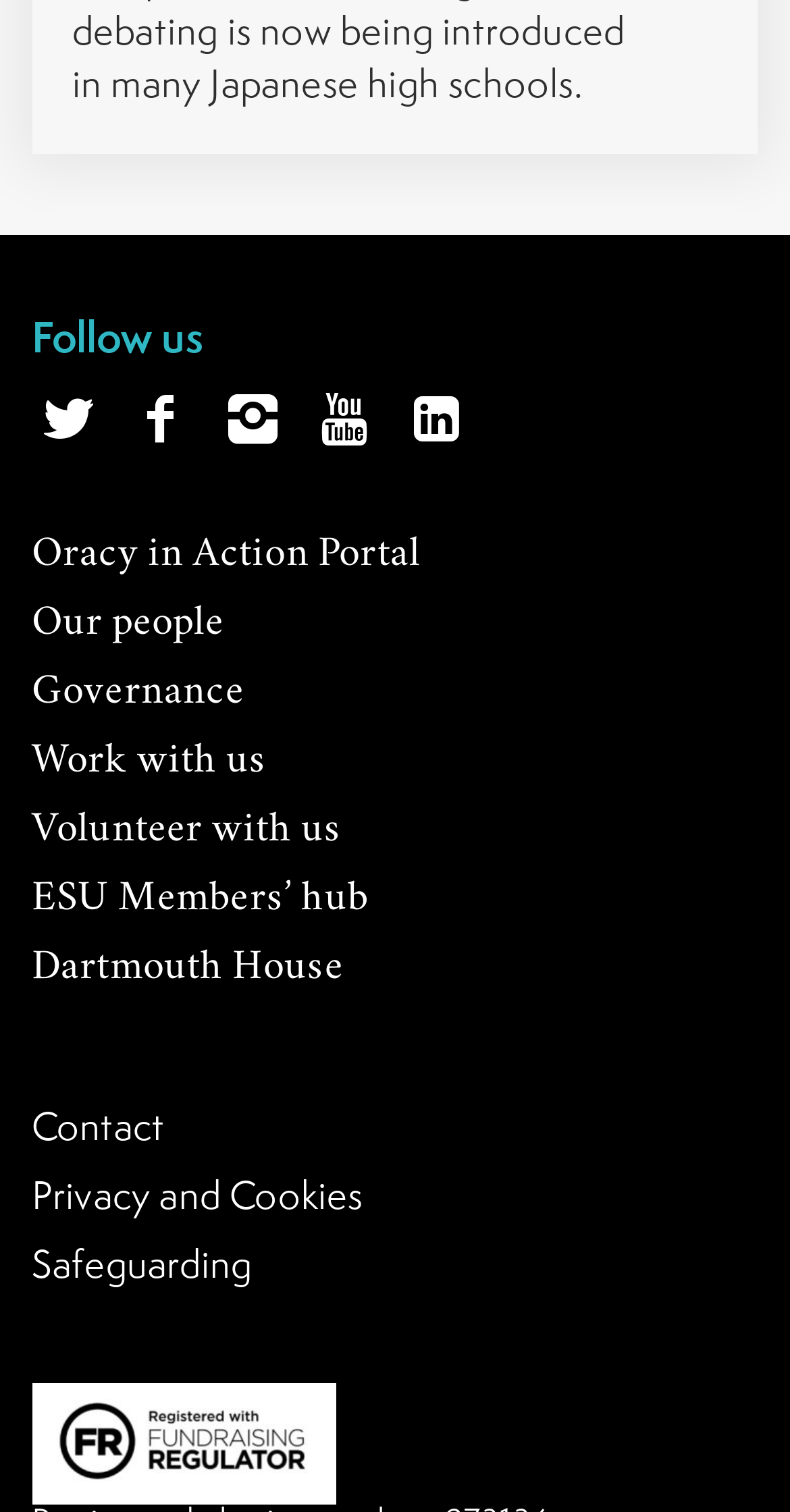Please provide a brief answer to the following inquiry using a single word or phrase:
Is there an image at the bottom of the page?

Yes